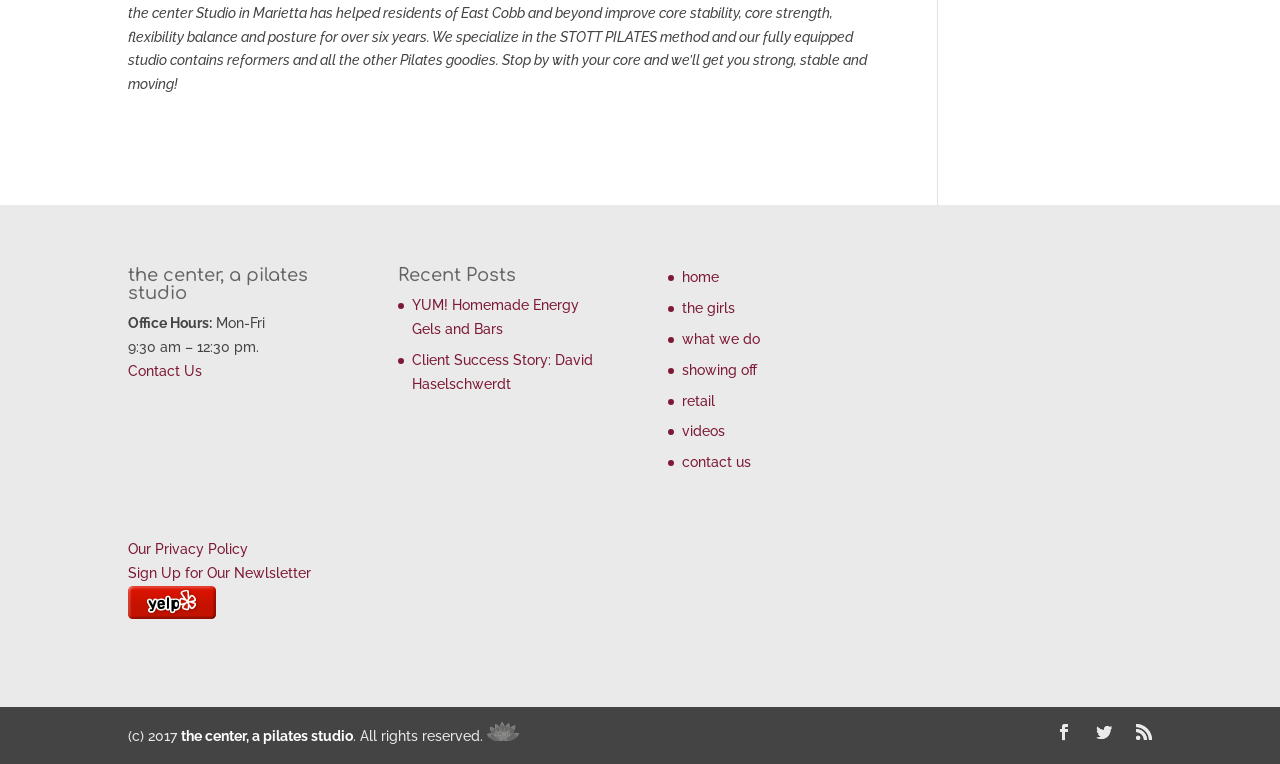How many social media links are there at the bottom of the webpage?
Using the information from the image, give a concise answer in one word or a short phrase.

3